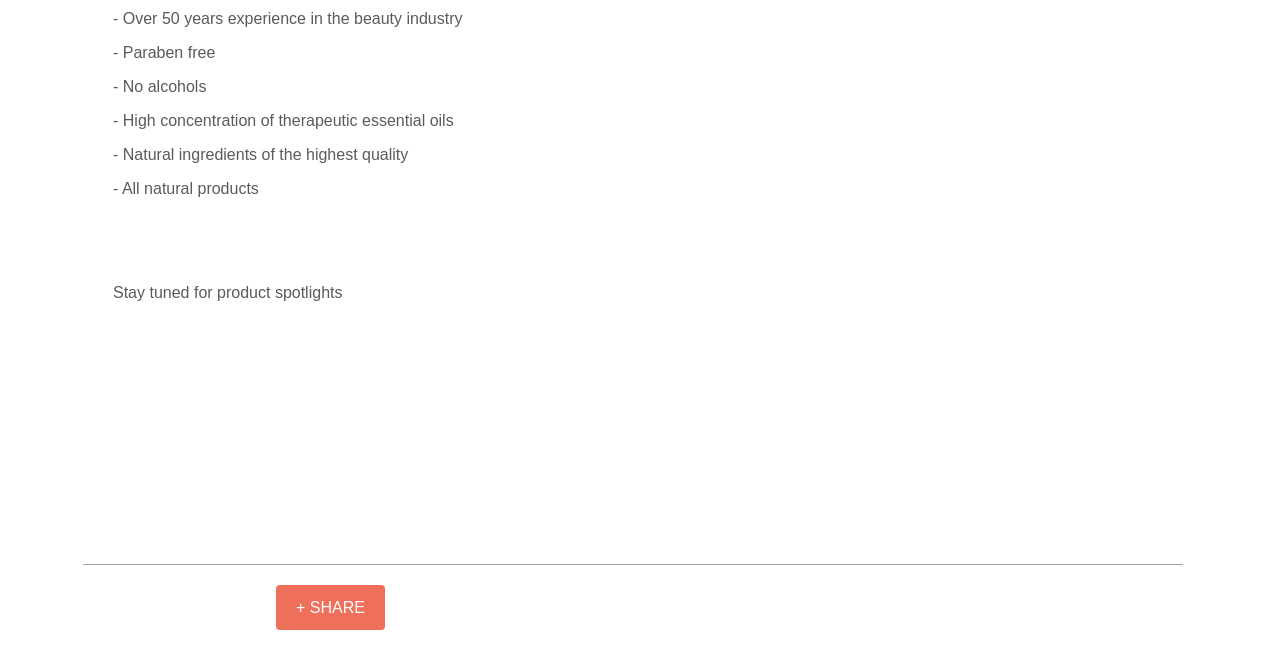Using the format (top-left x, top-left y, bottom-right x, bottom-right y), provide the bounding box coordinates for the described UI element. All values should be floating point numbers between 0 and 1: FAQ’s

None